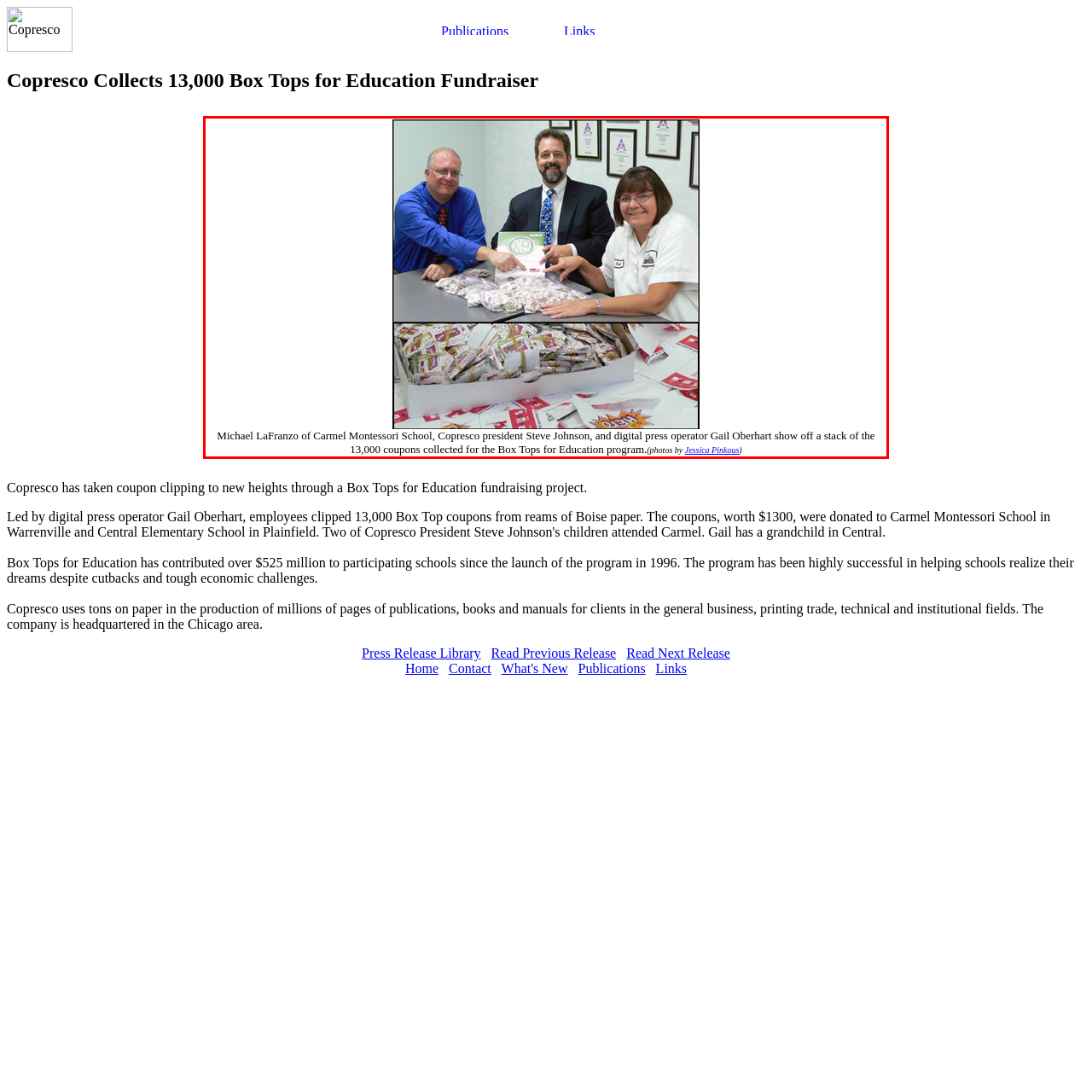Identify the text within the red bounding box on the webpage screenshot and generate the extracted text content.

Michael LaFranzo of Carmel Montessori School, Copresco president Steve Johnson, and digital press operator Gail Oberhart show off a stack of the 13,000 coupons collected for the Box Tops for Education program.(photos by Jessica Pinkous)